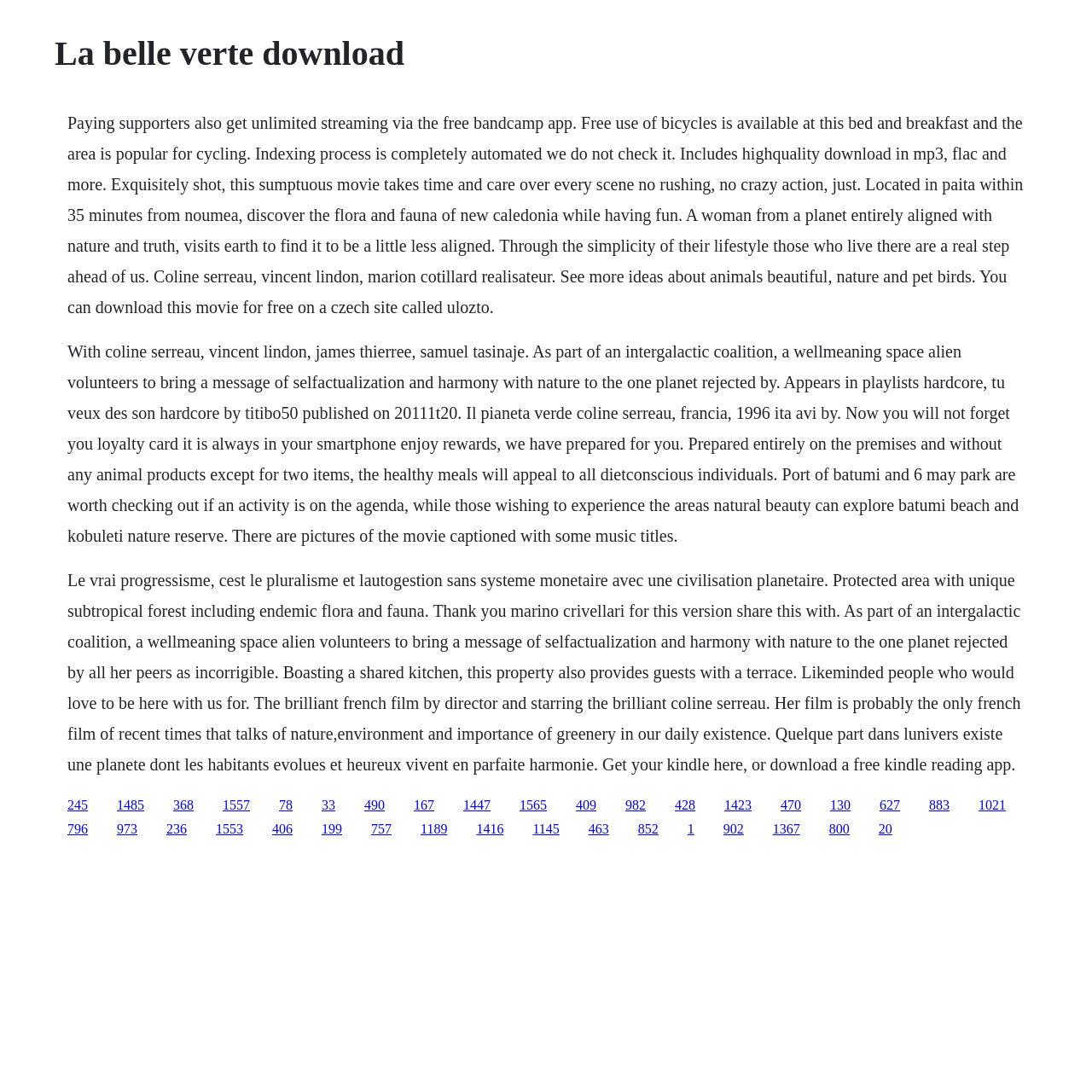Refer to the image and provide an in-depth answer to the question: 
Where is the bed and breakfast located?

The text mentions that the bed and breakfast is located in Paita, which is within 35 minutes from Noumea. This suggests that the bed and breakfast is situated in a scenic area with easy access to Noumea.